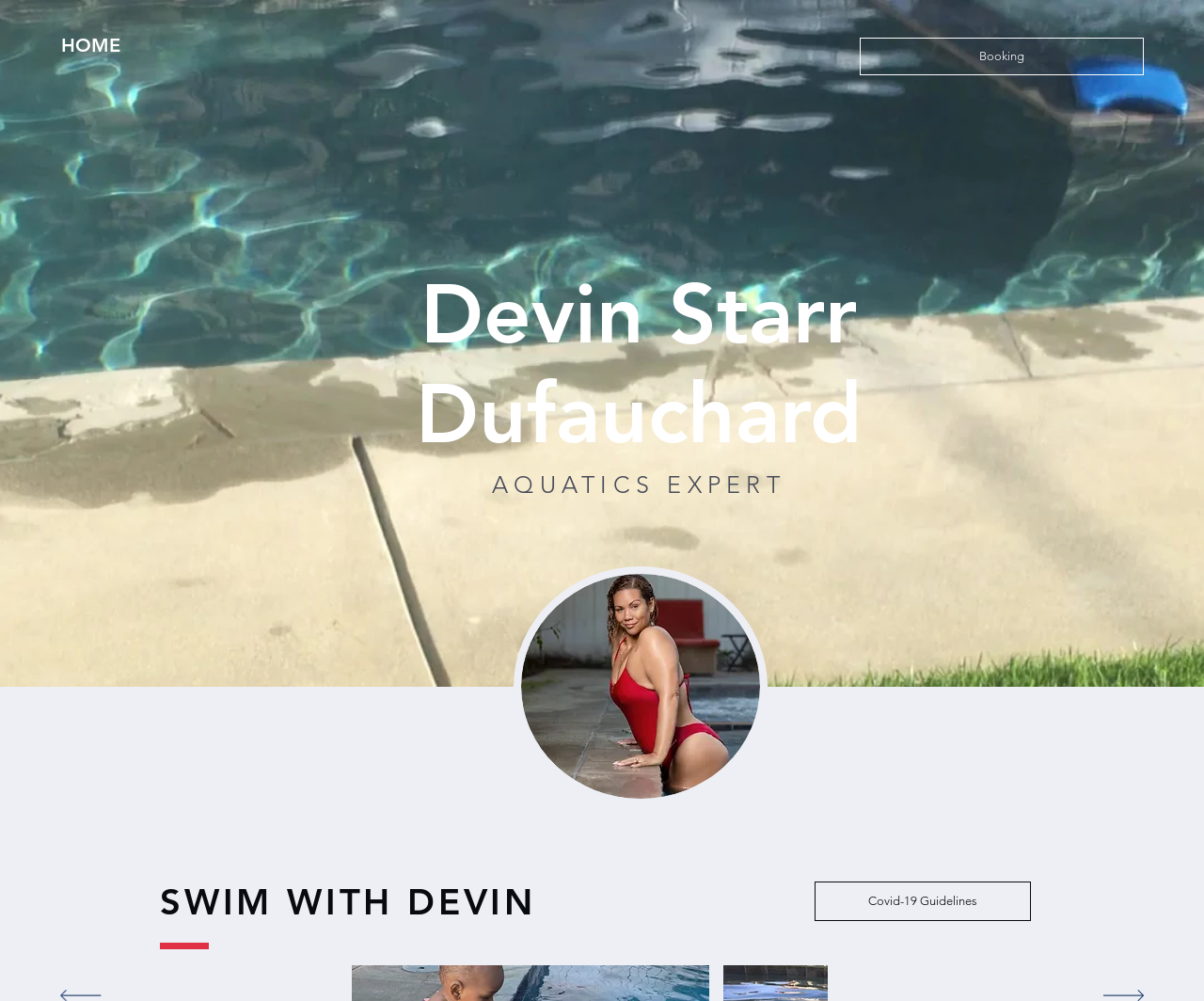What is the topic of the guidelines link?
Provide a short answer using one word or a brief phrase based on the image.

Covid-19